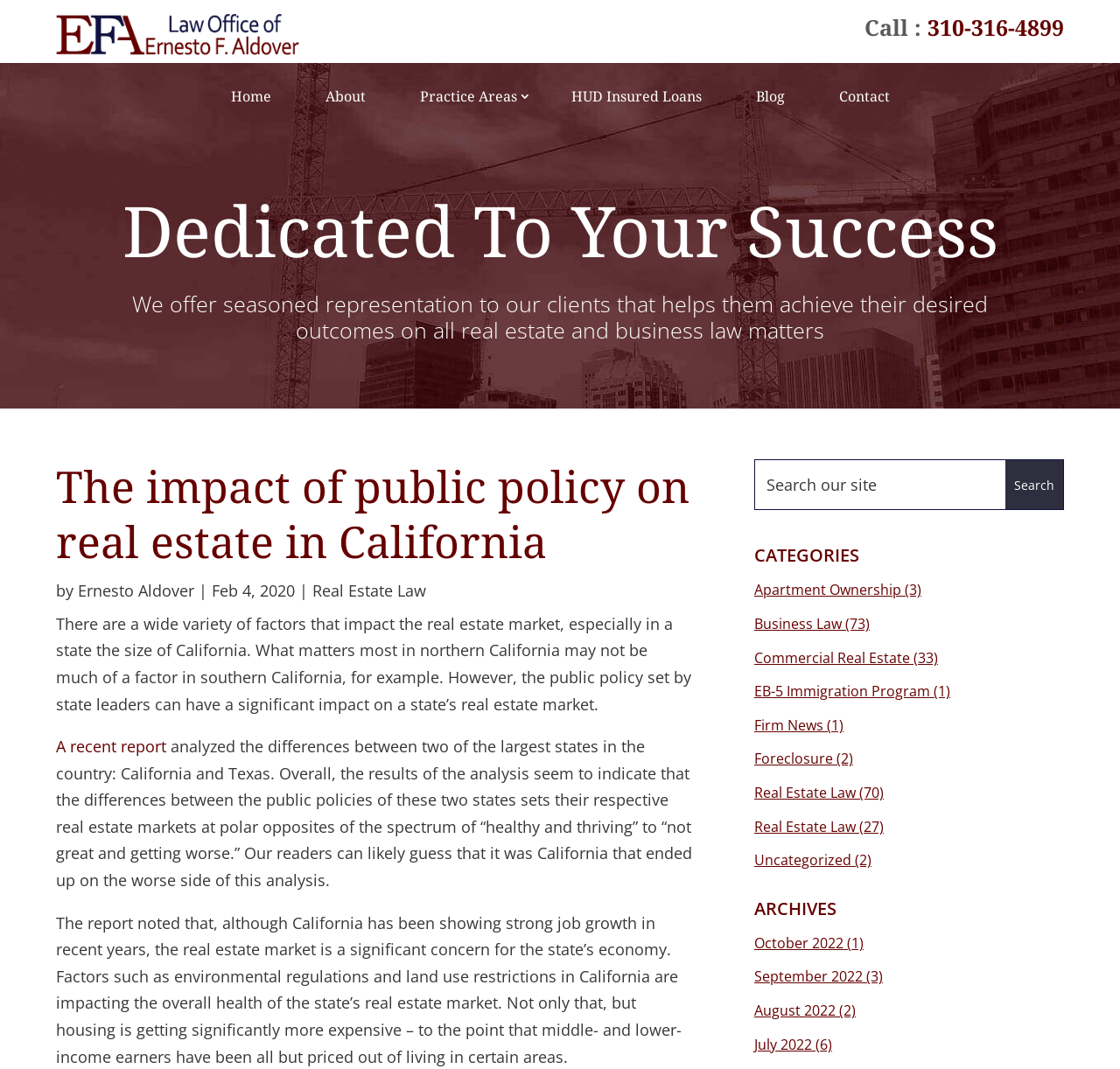Provide your answer in a single word or phrase: 
How many categories are listed?

9